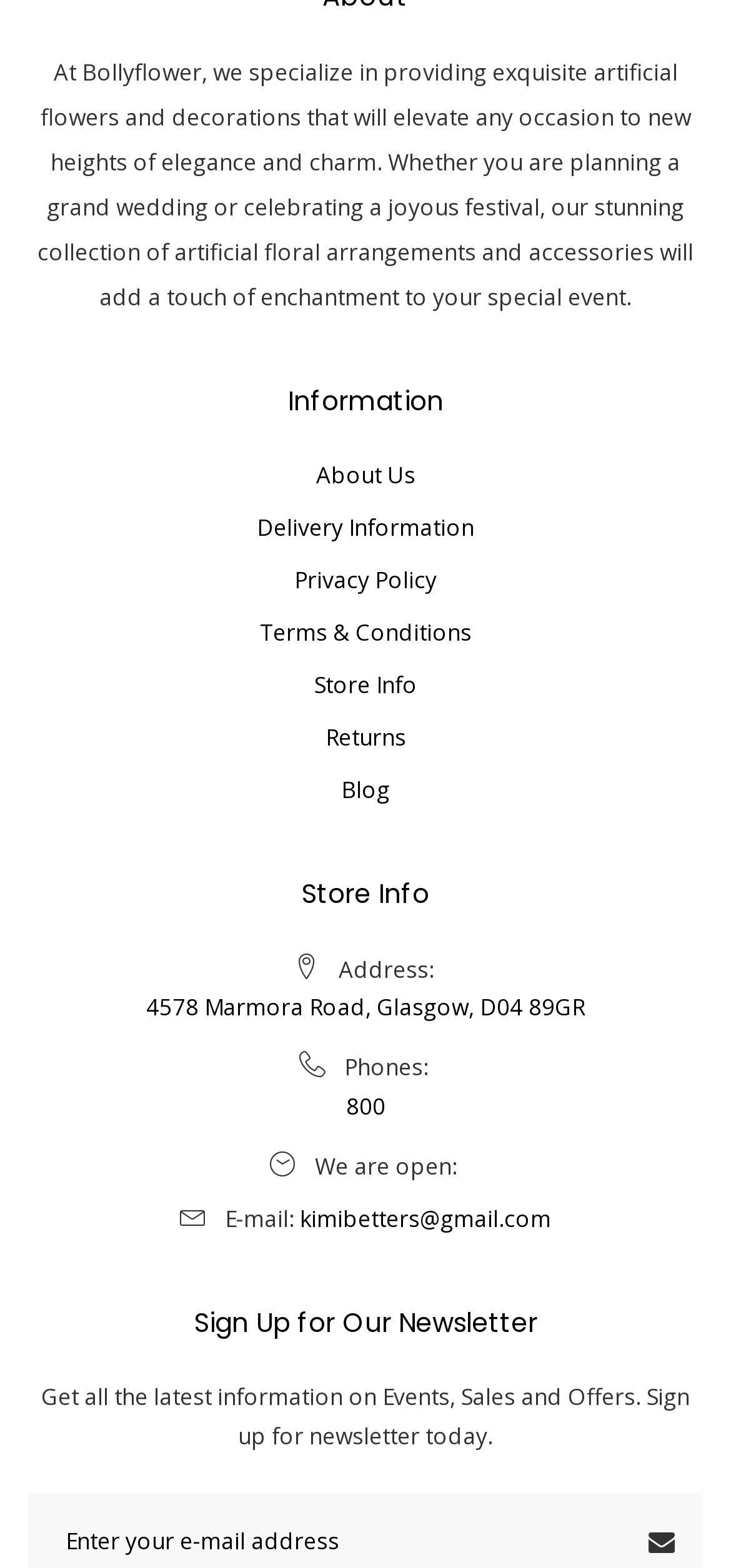Identify the bounding box coordinates of the element to click to follow this instruction: 'Learn about the company'. Ensure the coordinates are four float values between 0 and 1, provided as [left, top, right, bottom].

[0.432, 0.29, 0.568, 0.318]